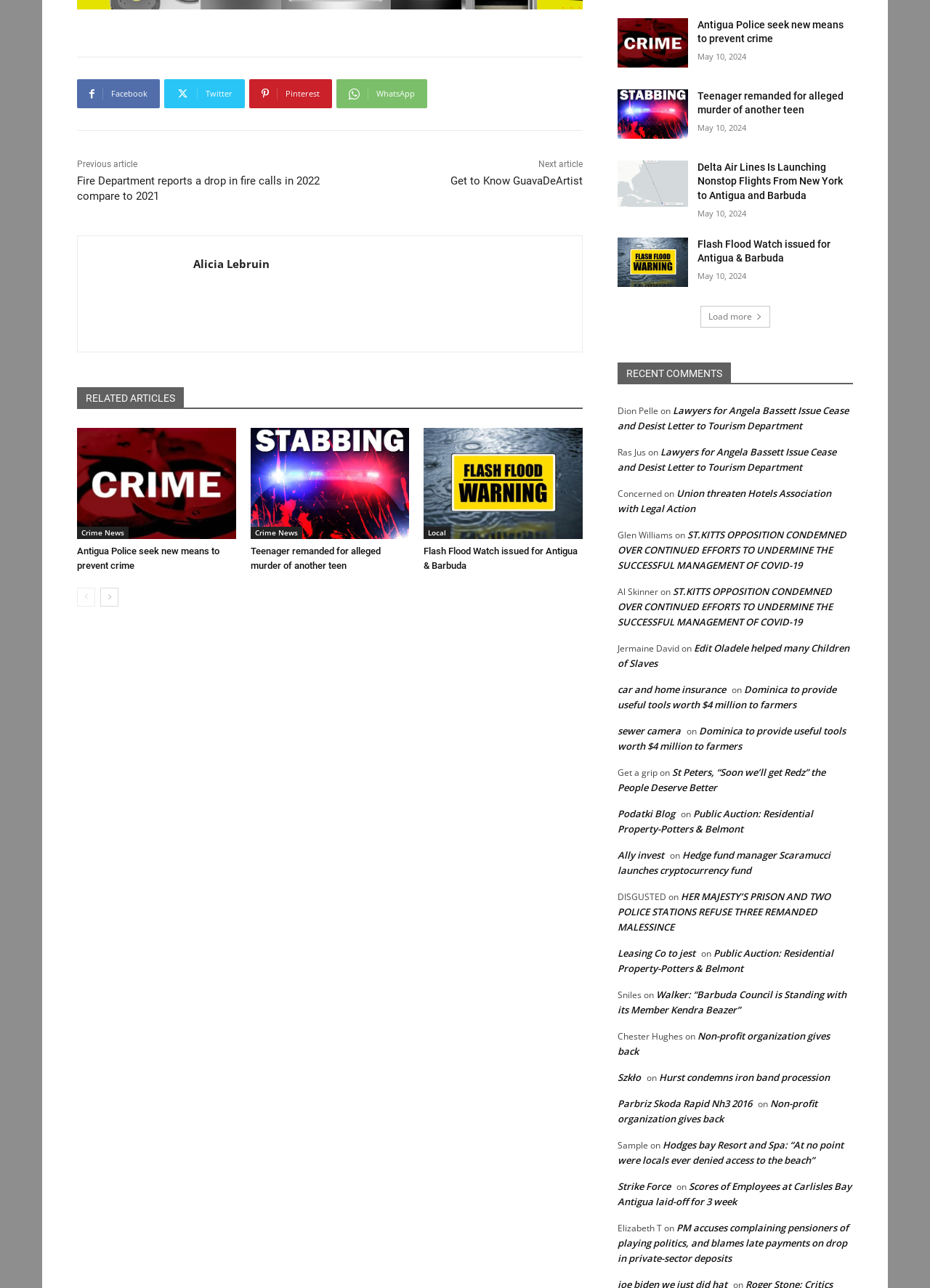Please specify the coordinates of the bounding box for the element that should be clicked to carry out this instruction: "Read article about Fire Department reports a drop in fire calls in 2022 compare to 2021". The coordinates must be four float numbers between 0 and 1, formatted as [left, top, right, bottom].

[0.083, 0.136, 0.344, 0.158]